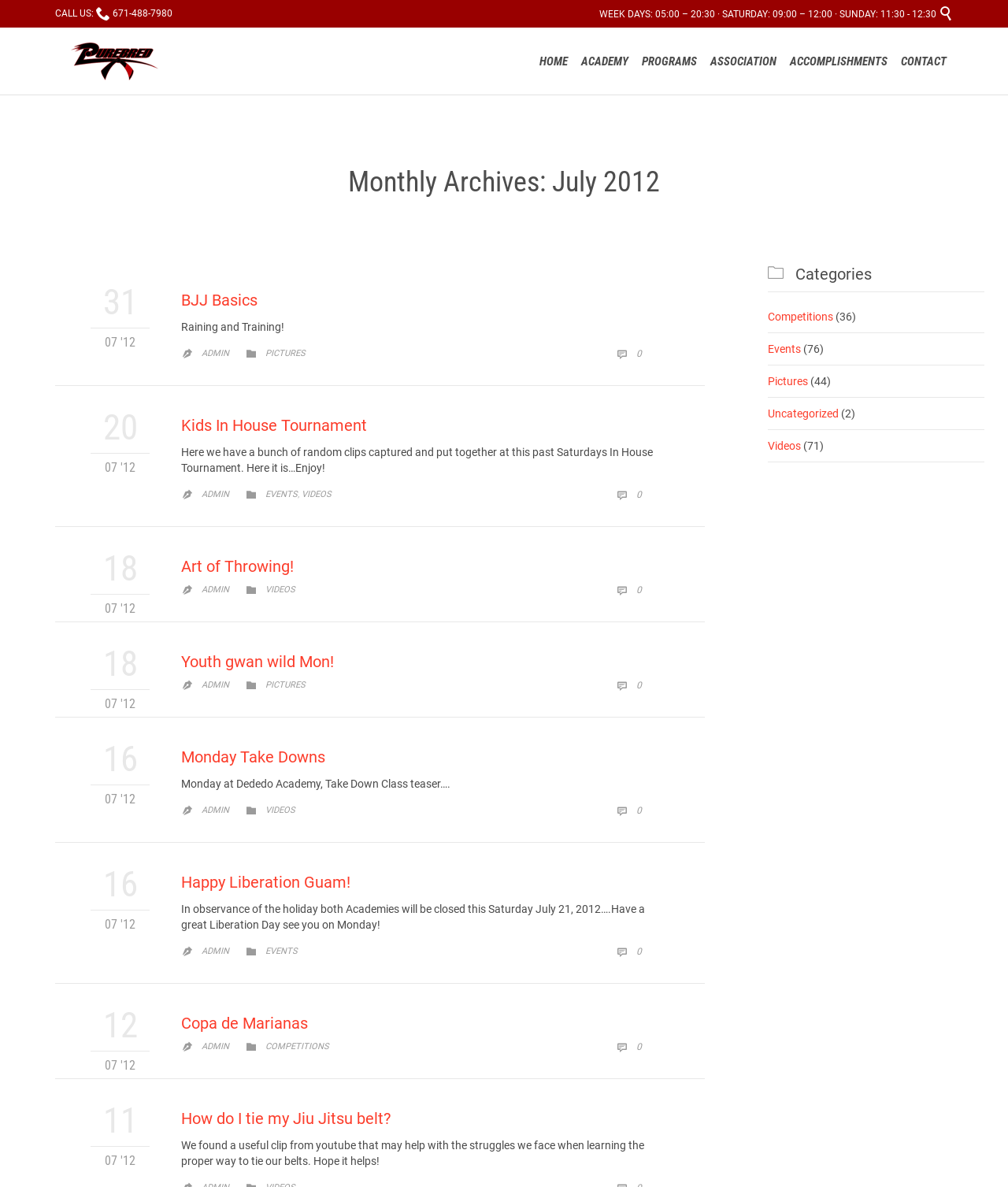Refer to the image and answer the question with as much detail as possible: What are the operating hours on weekdays?

I found the operating hours by looking at the top of the webpage, where it lists the hours for weekdays, Saturdays, and Sundays. The hours for weekdays are '05:00 – 20:30'.